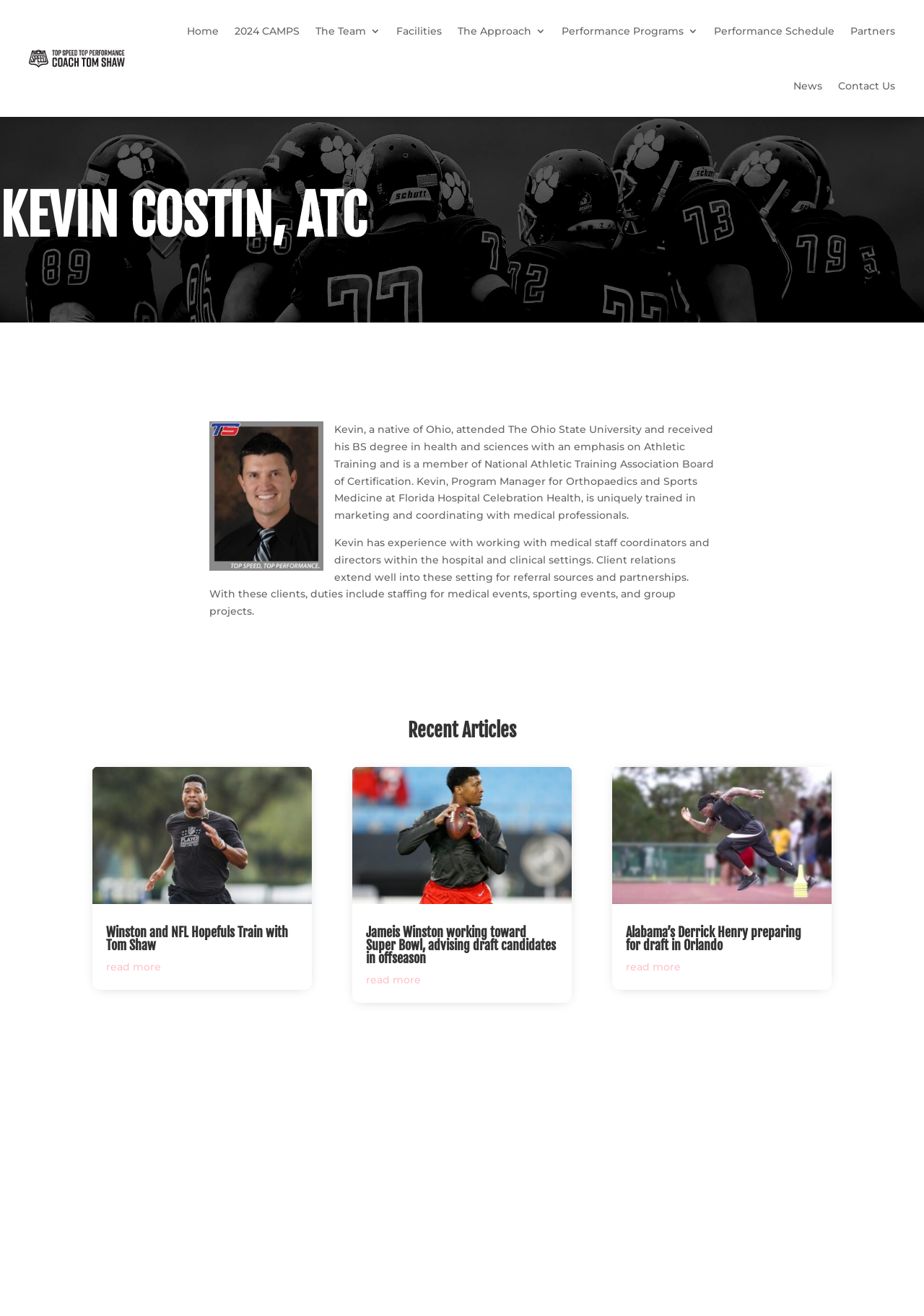Answer the question briefly using a single word or phrase: 
What is the purpose of the 'REGISTER FOR YOUR CAMP TODAY' section?

To register for a camp